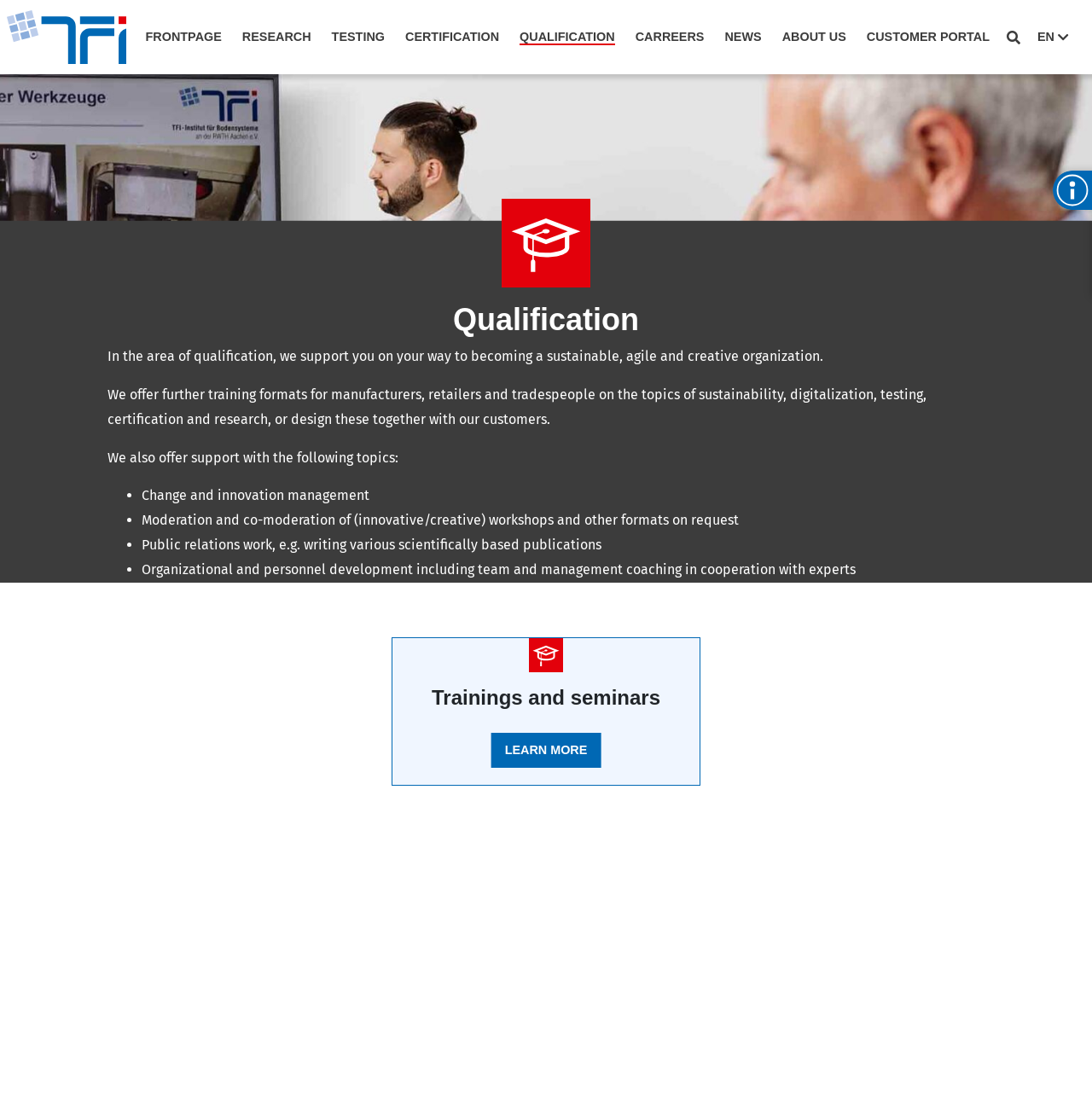Highlight the bounding box coordinates of the element that should be clicked to carry out the following instruction: "Go to the QUALIFICATION page". The coordinates must be given as four float numbers ranging from 0 to 1, i.e., [left, top, right, bottom].

[0.476, 0.019, 0.563, 0.042]